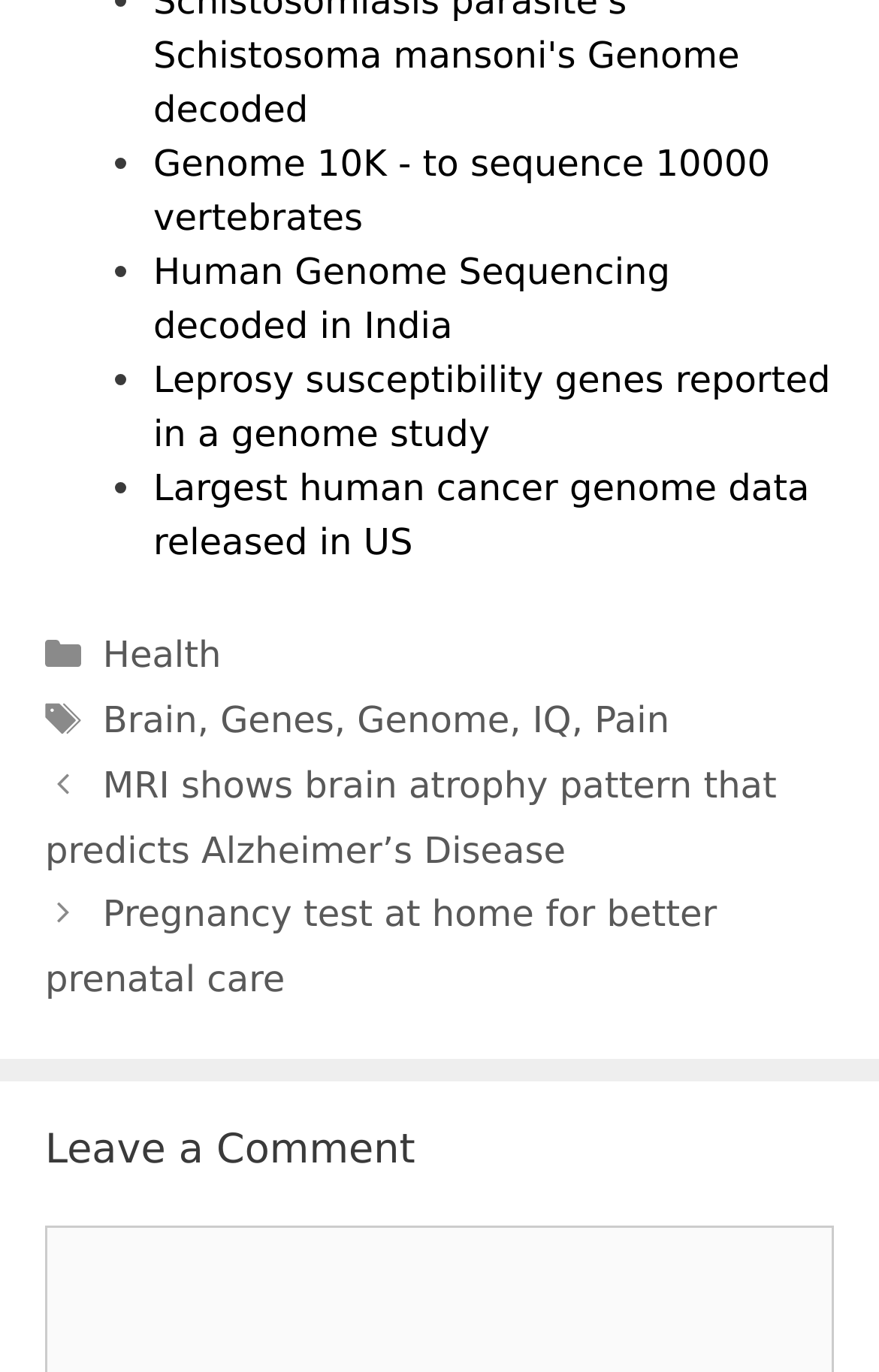Please respond to the question using a single word or phrase:
What is the purpose of the webpage?

To share health-related articles